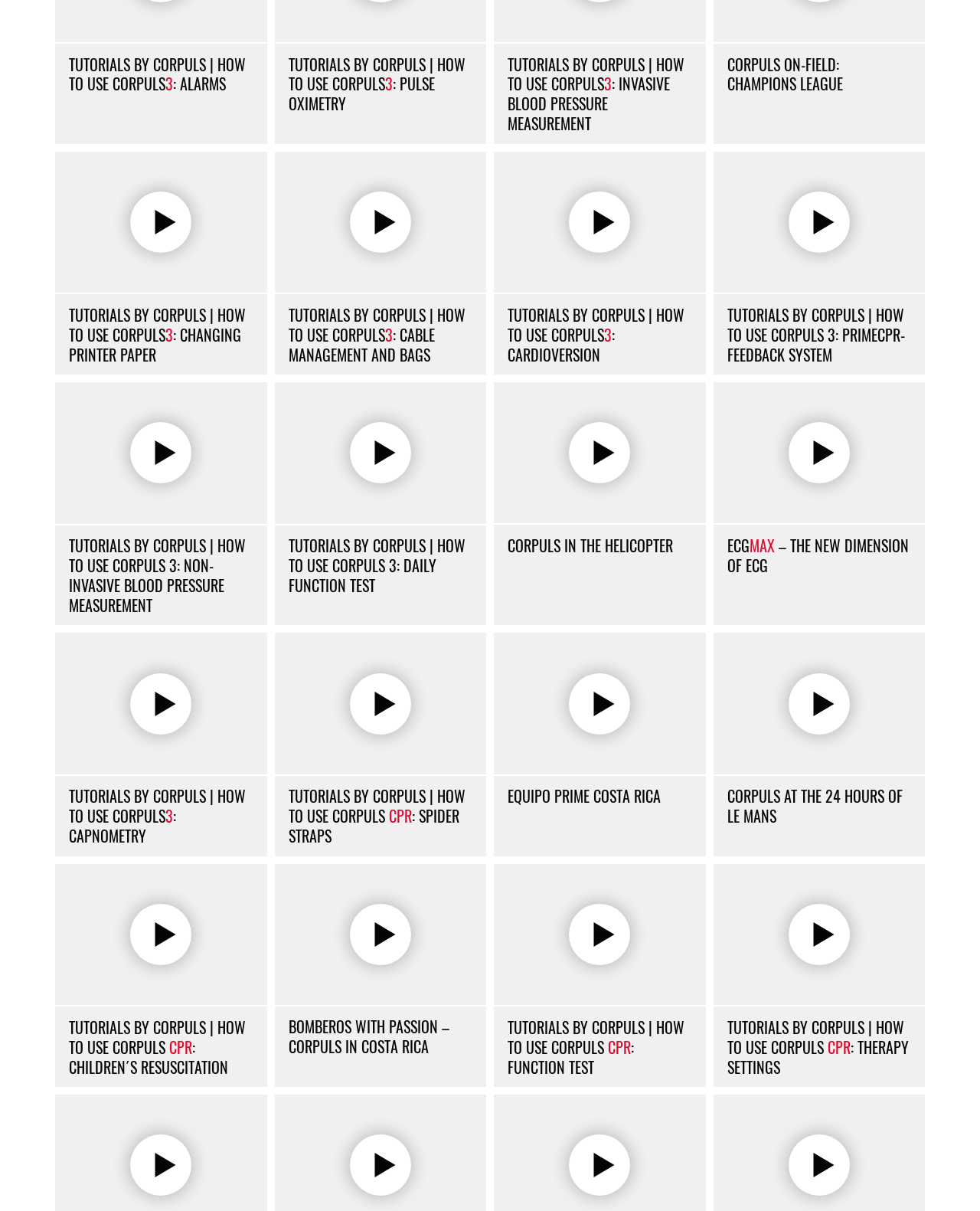Please provide a one-word or short phrase answer to the question:
What is the topic of the first tutorial?

Alarms